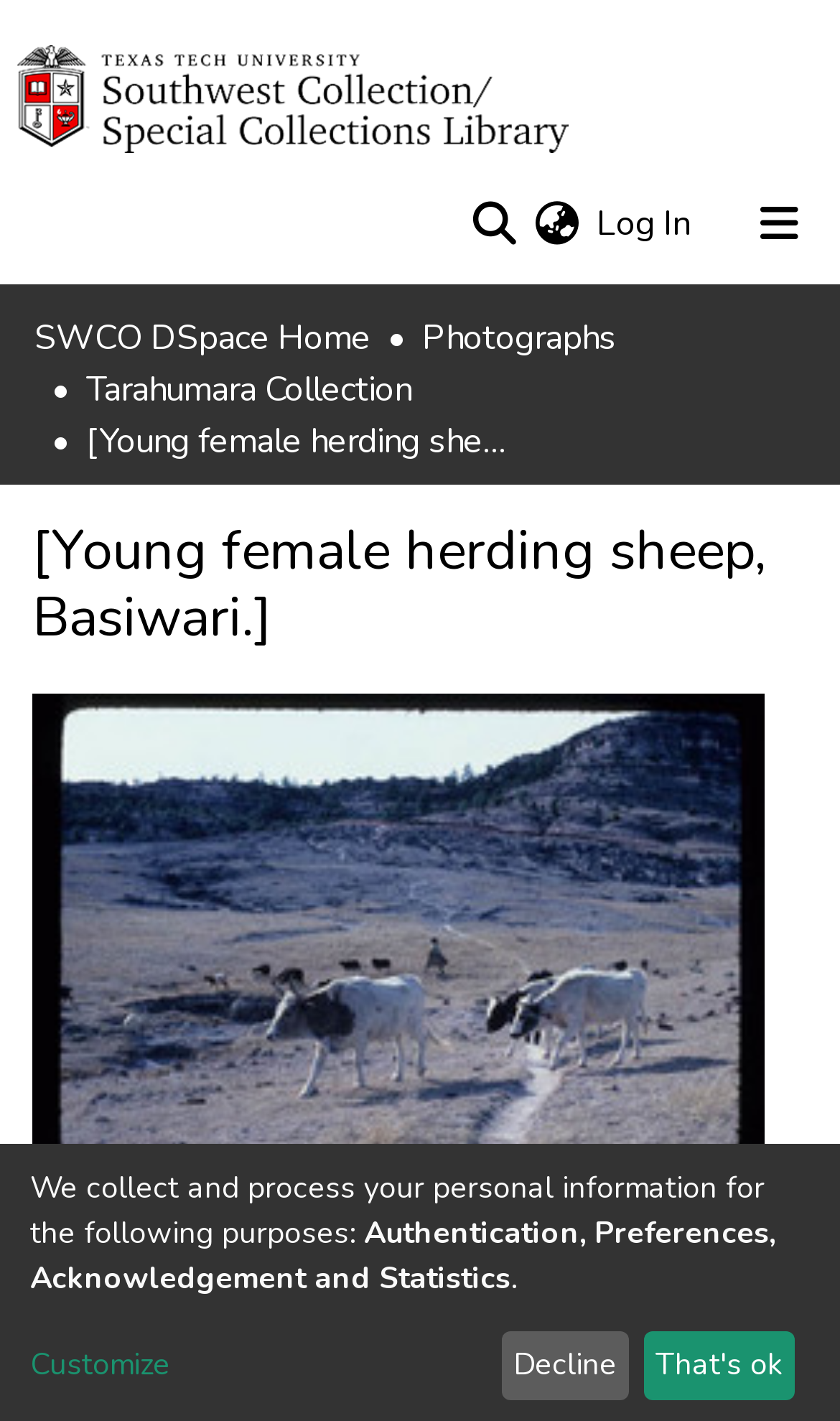Indicate the bounding box coordinates of the clickable region to achieve the following instruction: "Switch language."

[0.631, 0.139, 0.695, 0.176]